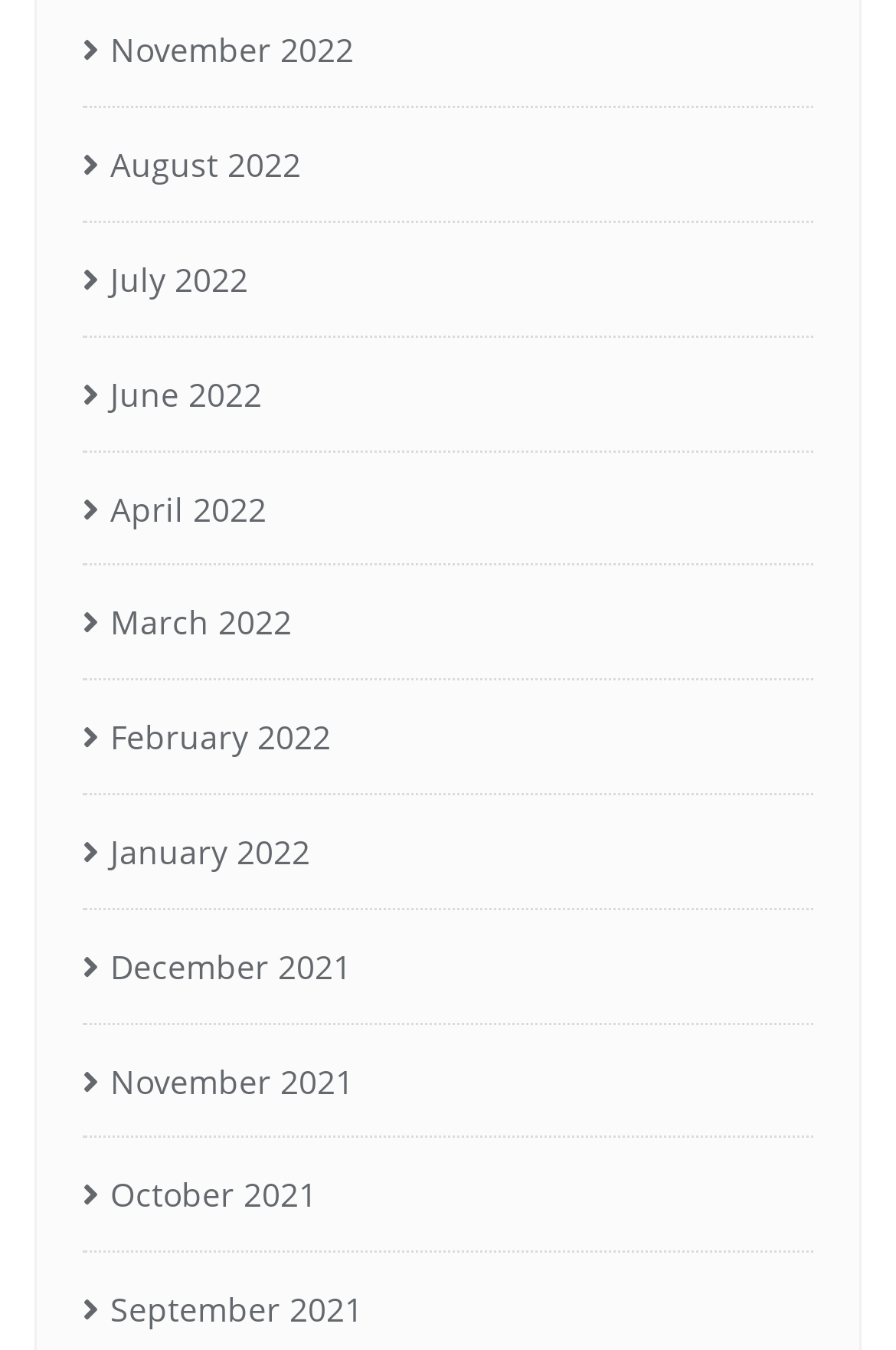Please predict the bounding box coordinates (top-left x, top-left y, bottom-right x, bottom-right y) for the UI element in the screenshot that fits the description: November 2021

[0.092, 0.776, 0.395, 0.828]